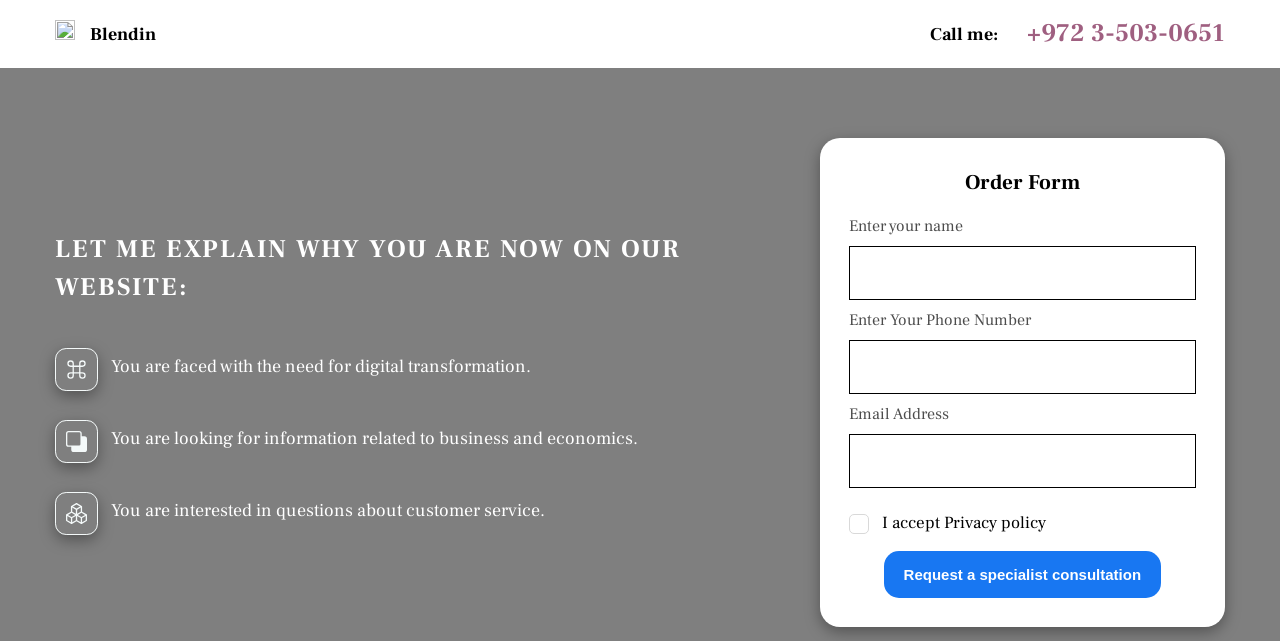What is the label of the checkbox at the bottom of the form?
Utilize the information in the image to give a detailed answer to the question.

I found the label of the checkbox by looking at the checkbox element at the bottom of the form which says 'I accept Privacy policy'. This checkbox is located below the email address field and has a link to the 'Privacy policy'.